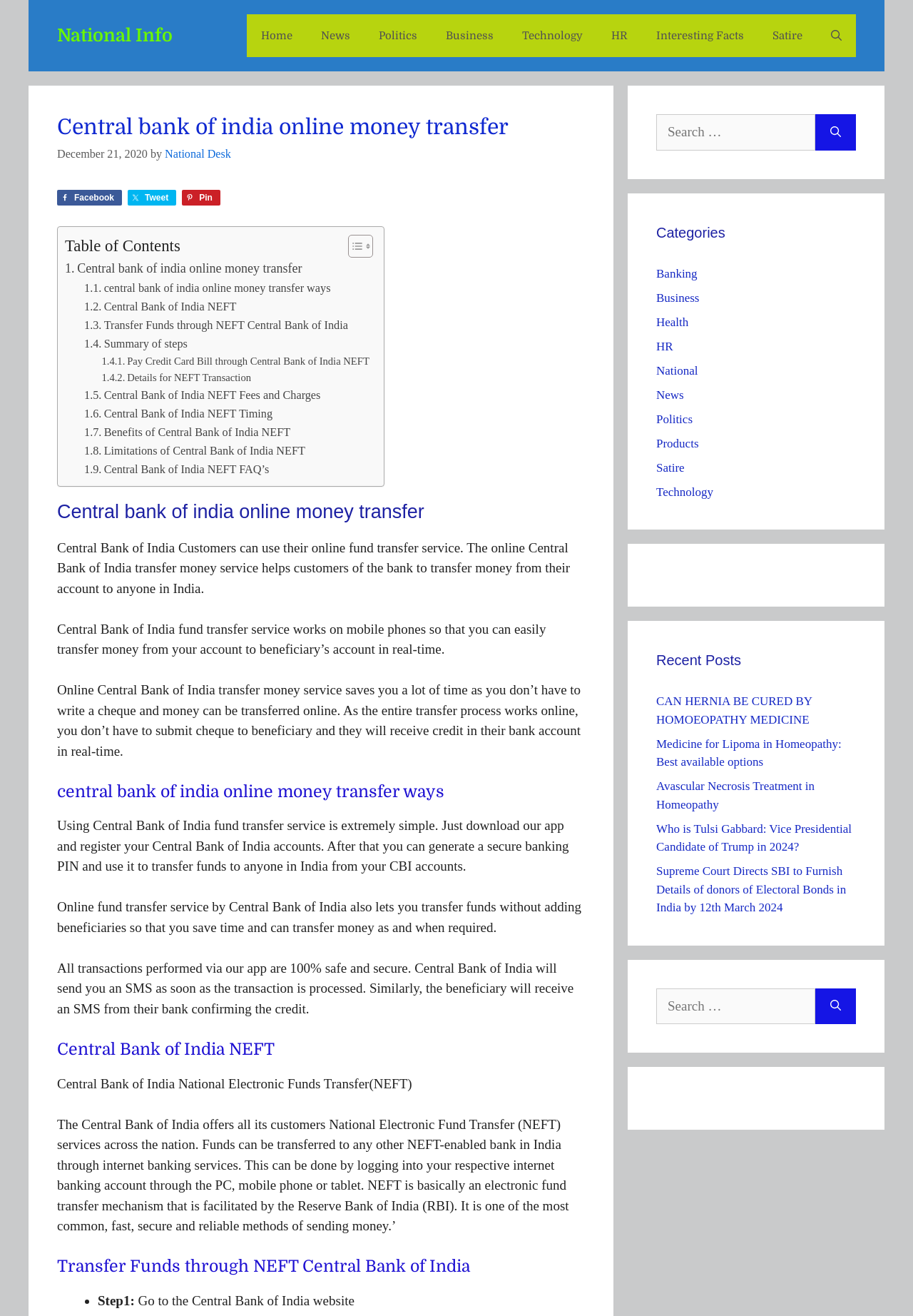Show me the bounding box coordinates of the clickable region to achieve the task as per the instruction: "Open the National Info page".

[0.062, 0.019, 0.189, 0.035]